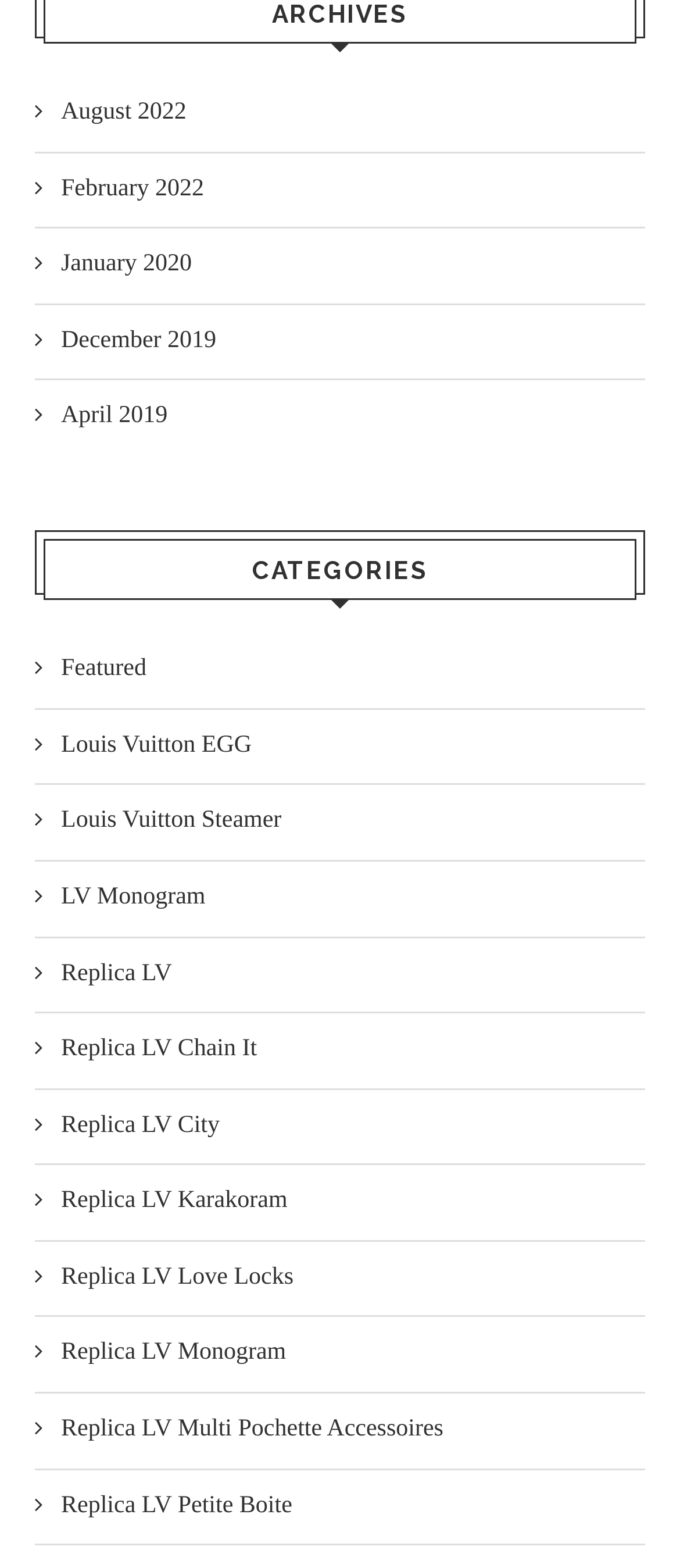Please identify the bounding box coordinates of the clickable element to fulfill the following instruction: "Explore Louis Vuitton EGG". The coordinates should be four float numbers between 0 and 1, i.e., [left, top, right, bottom].

[0.051, 0.465, 0.944, 0.486]